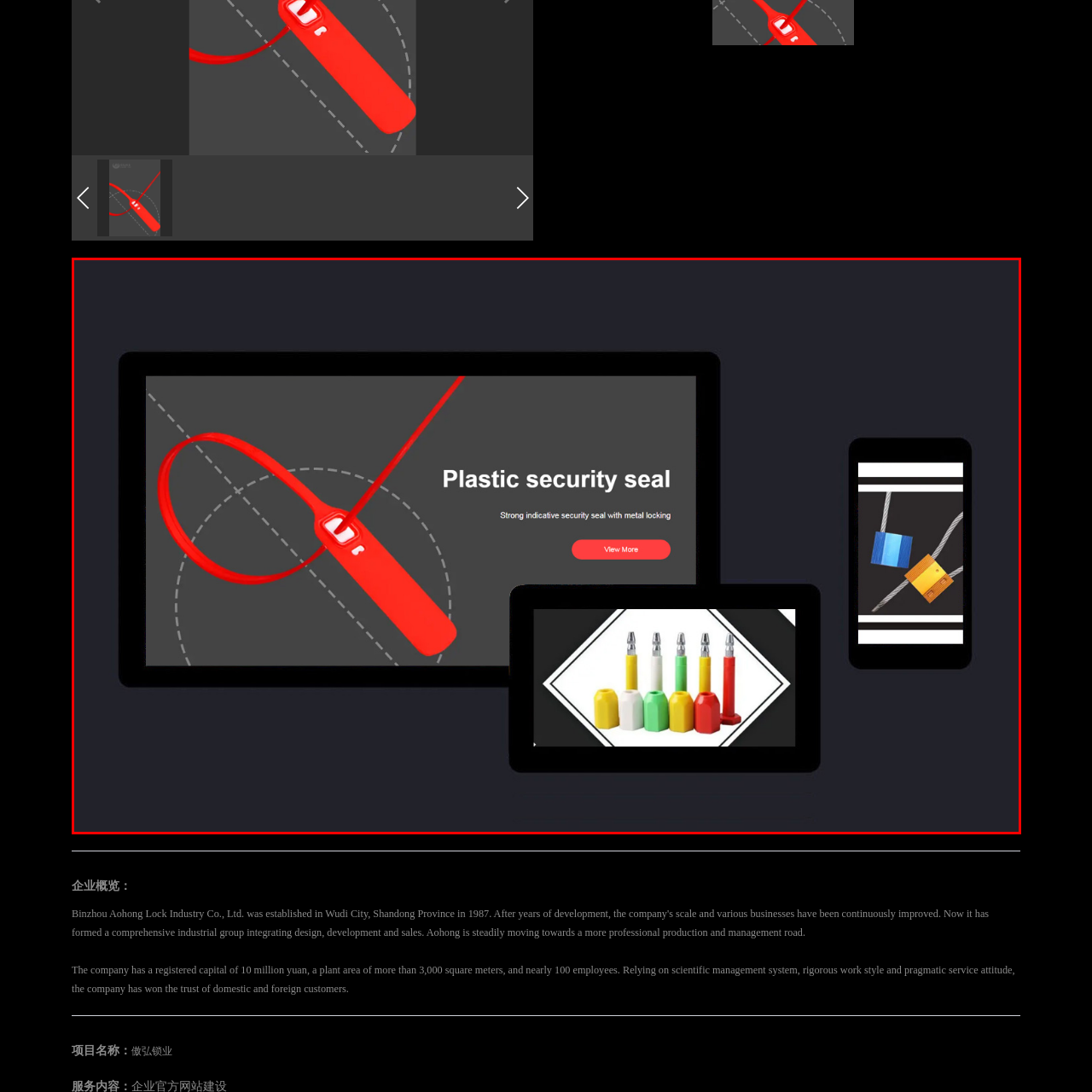Check the picture within the red bounding box and provide a brief answer using one word or phrase: What is showcased in the background of the image?

An assortment of security seals in various colors